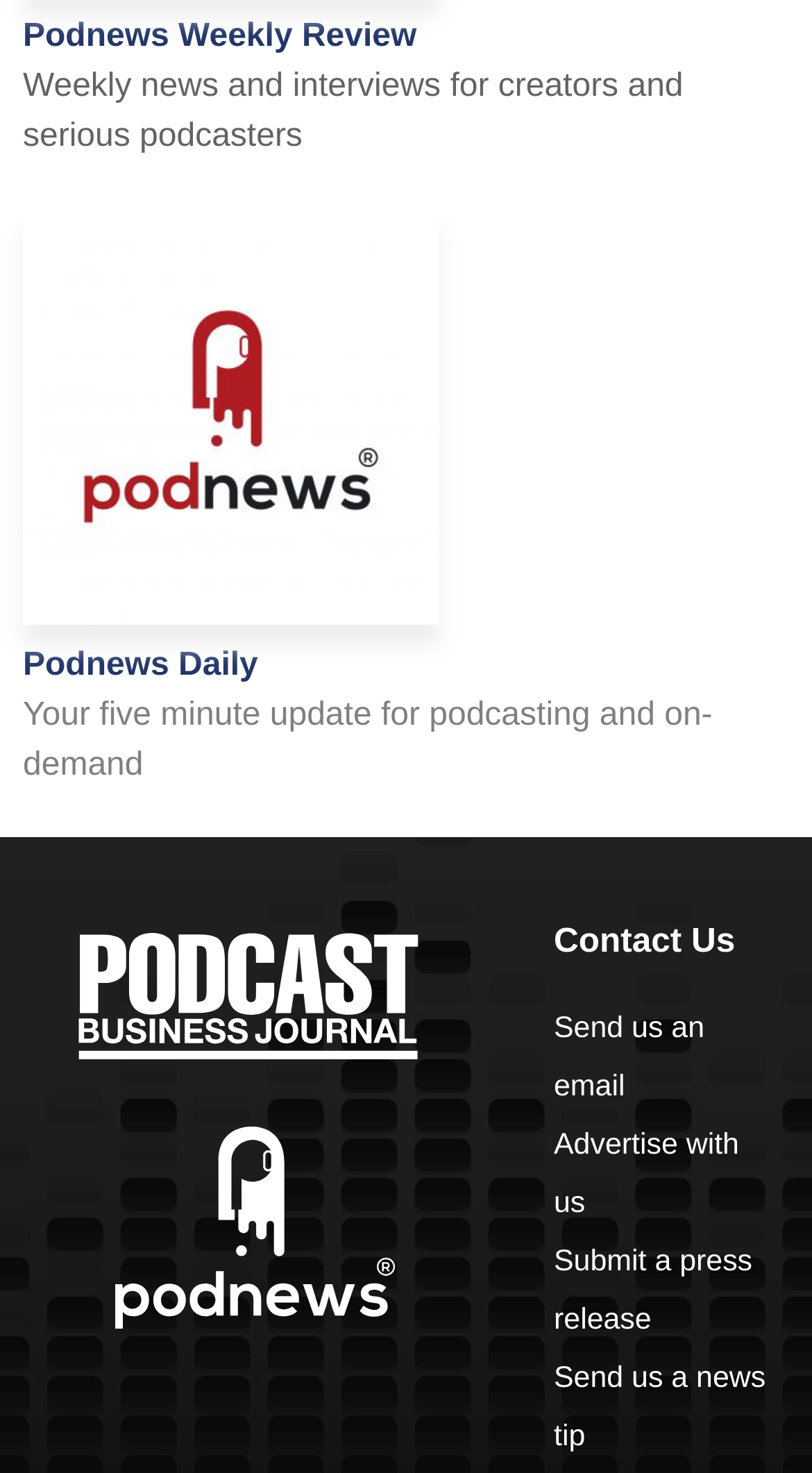Kindly determine the bounding box coordinates of the area that needs to be clicked to fulfill this instruction: "Get daily updates".

[0.028, 0.406, 0.541, 0.43]